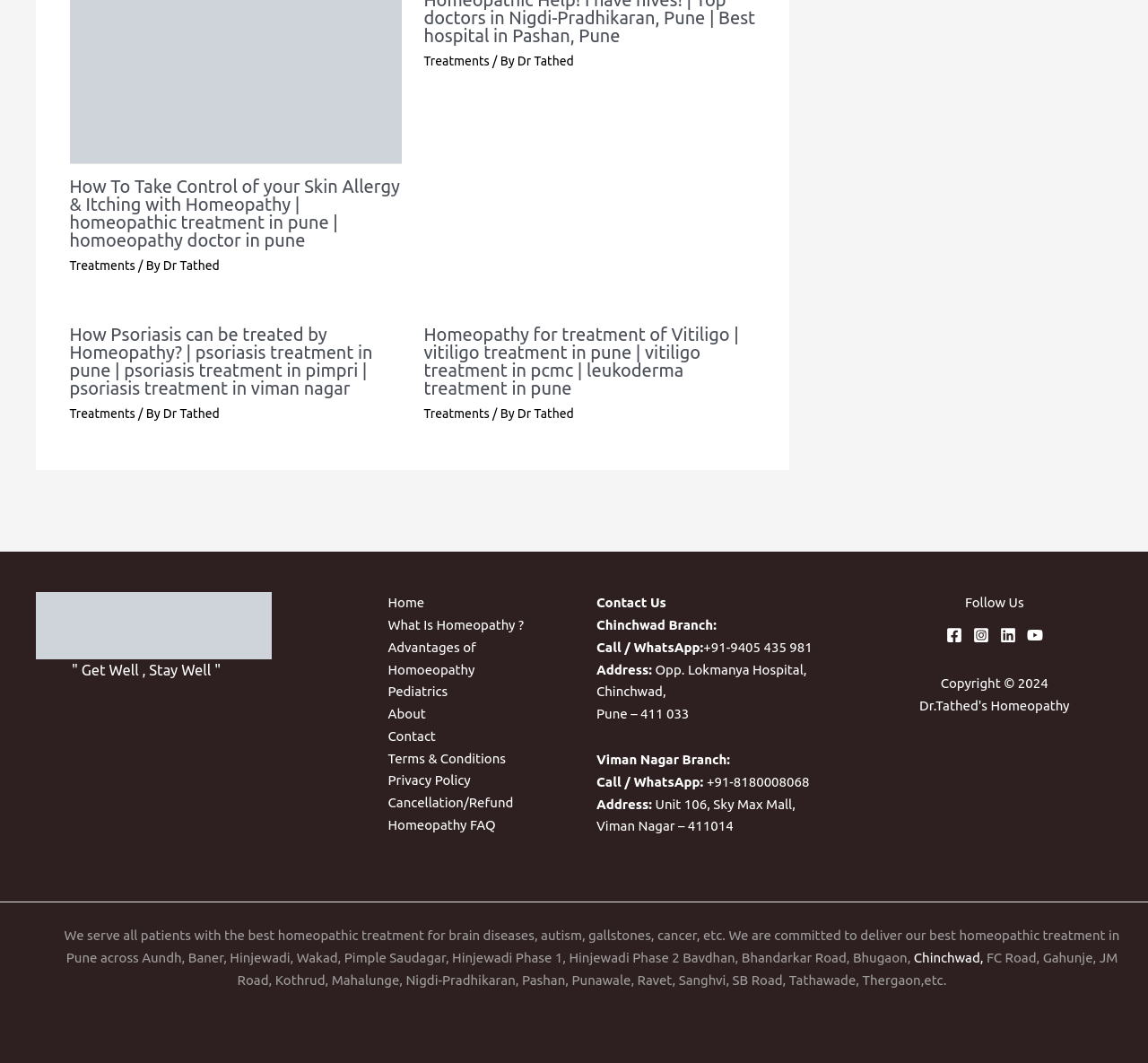From the details in the image, provide a thorough response to the question: What is the main topic of the webpage?

The webpage has multiple headings and links related to homeopathy, such as 'How To Take Control of your Skin Allergy & Itching with Homeopathy', 'Homeopathy for treatment of Vitiligo', and 'Advantages of Homoeopathy', indicating that the main topic of the webpage is homeopathy.